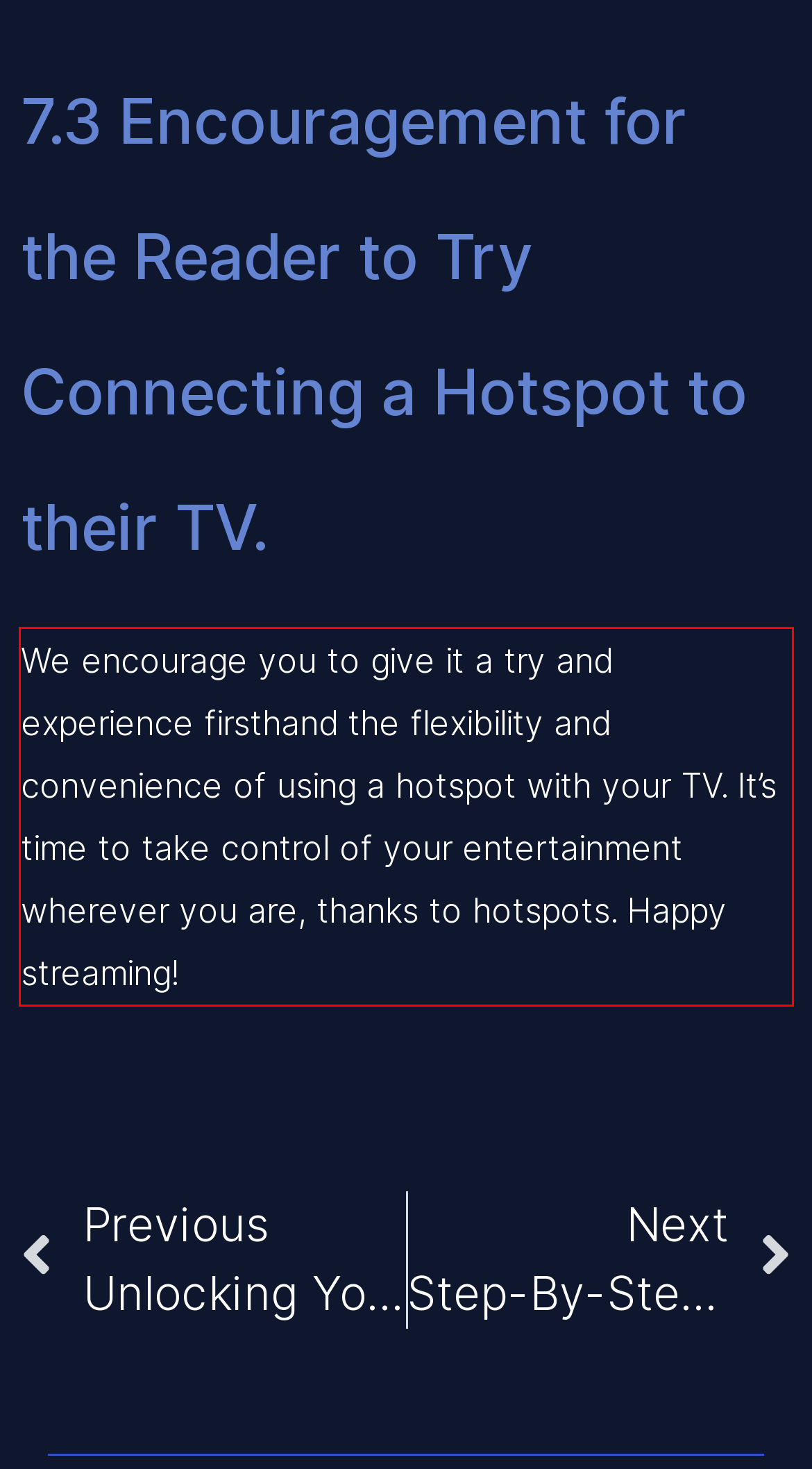You have a screenshot with a red rectangle around a UI element. Recognize and extract the text within this red bounding box using OCR.

We encourage you to give it a try and experience firsthand the flexibility and convenience of using a hotspot with your TV. It’s time to take control of your entertainment wherever you are, thanks to hotspots. Happy streaming!